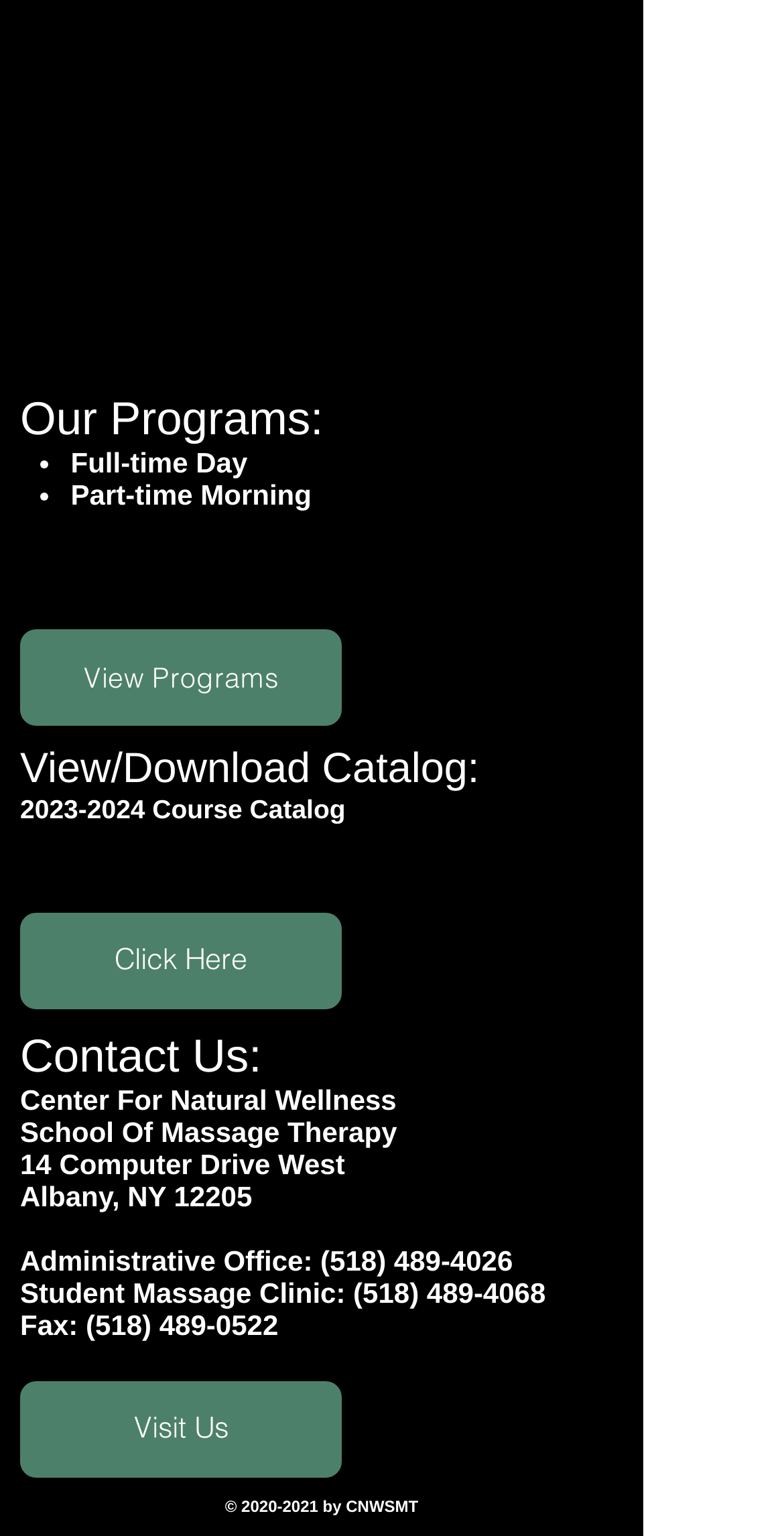Find the bounding box of the element with the following description: "View Programs". The coordinates must be four float numbers between 0 and 1, formatted as [left, top, right, bottom].

[0.026, 0.41, 0.436, 0.473]